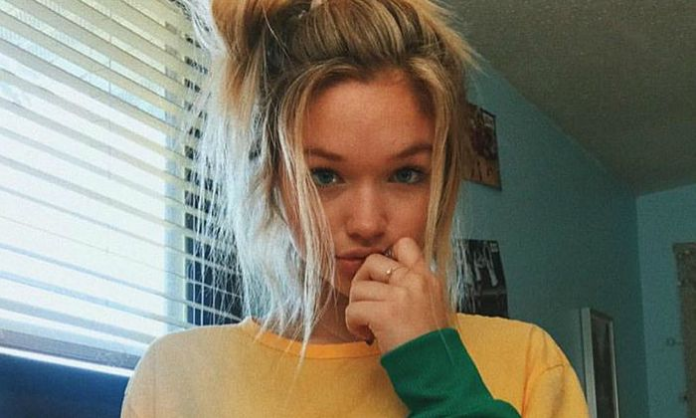What is the woman biting?
Based on the screenshot, respond with a single word or phrase.

Her finger